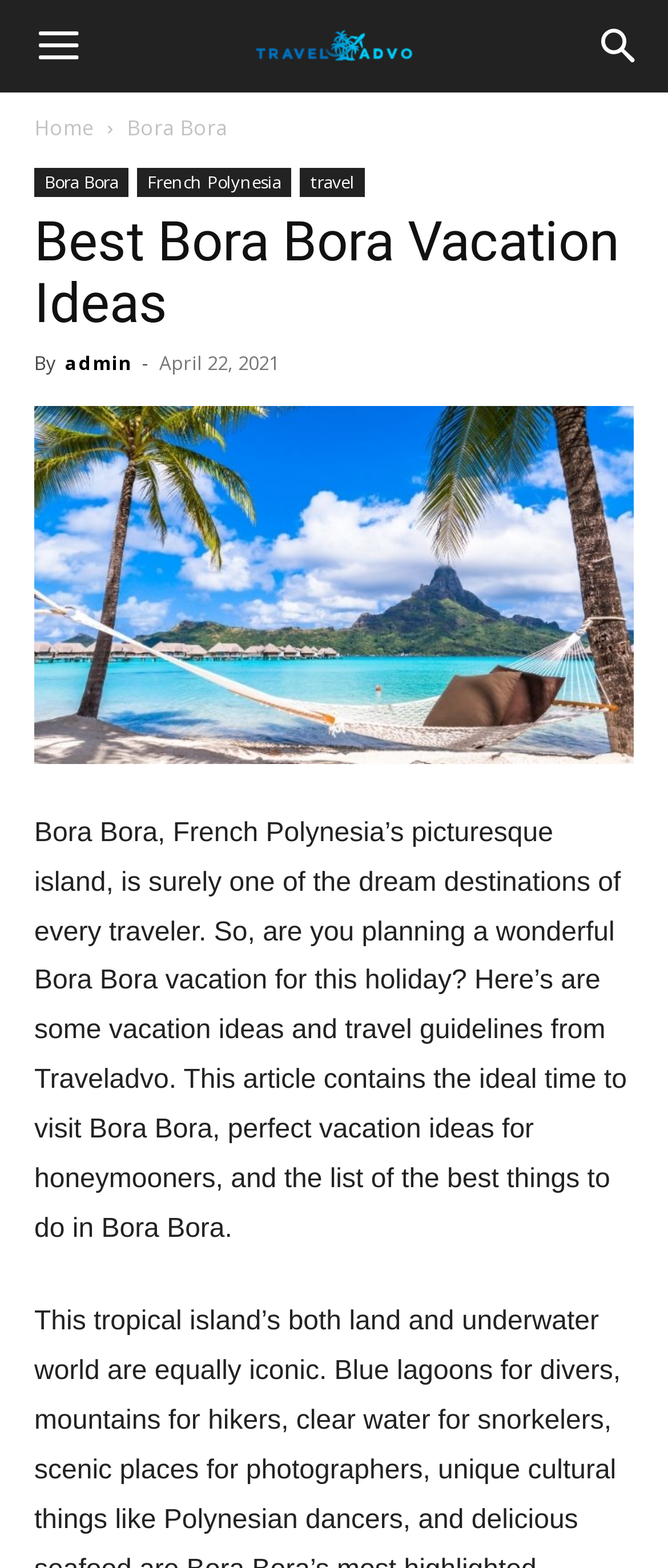Can you specify the bounding box coordinates of the area that needs to be clicked to fulfill the following instruction: "Search for something"?

[0.856, 0.0, 1.0, 0.059]